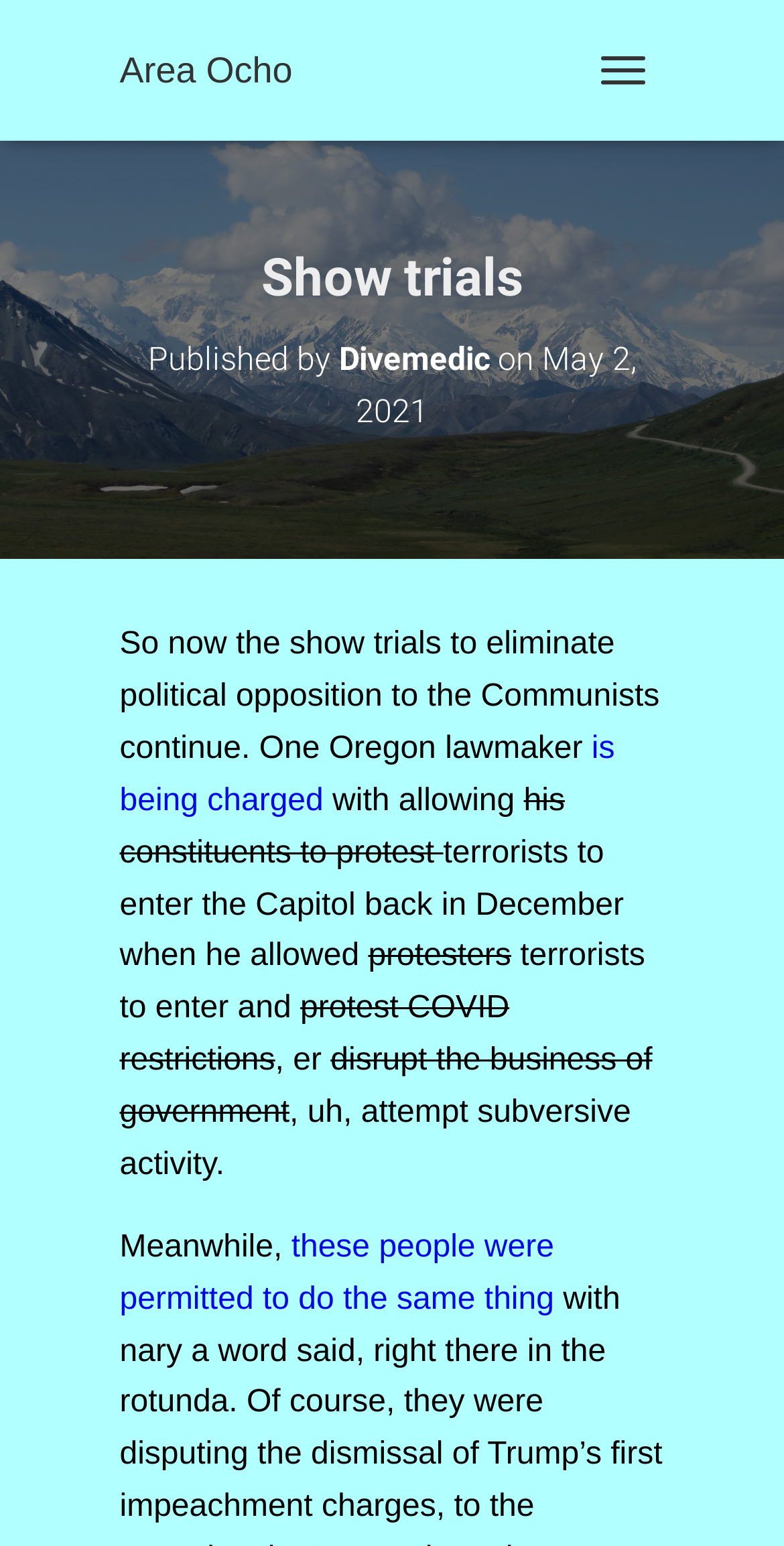Based on the description "is being charged", find the bounding box of the specified UI element.

[0.153, 0.473, 0.784, 0.529]